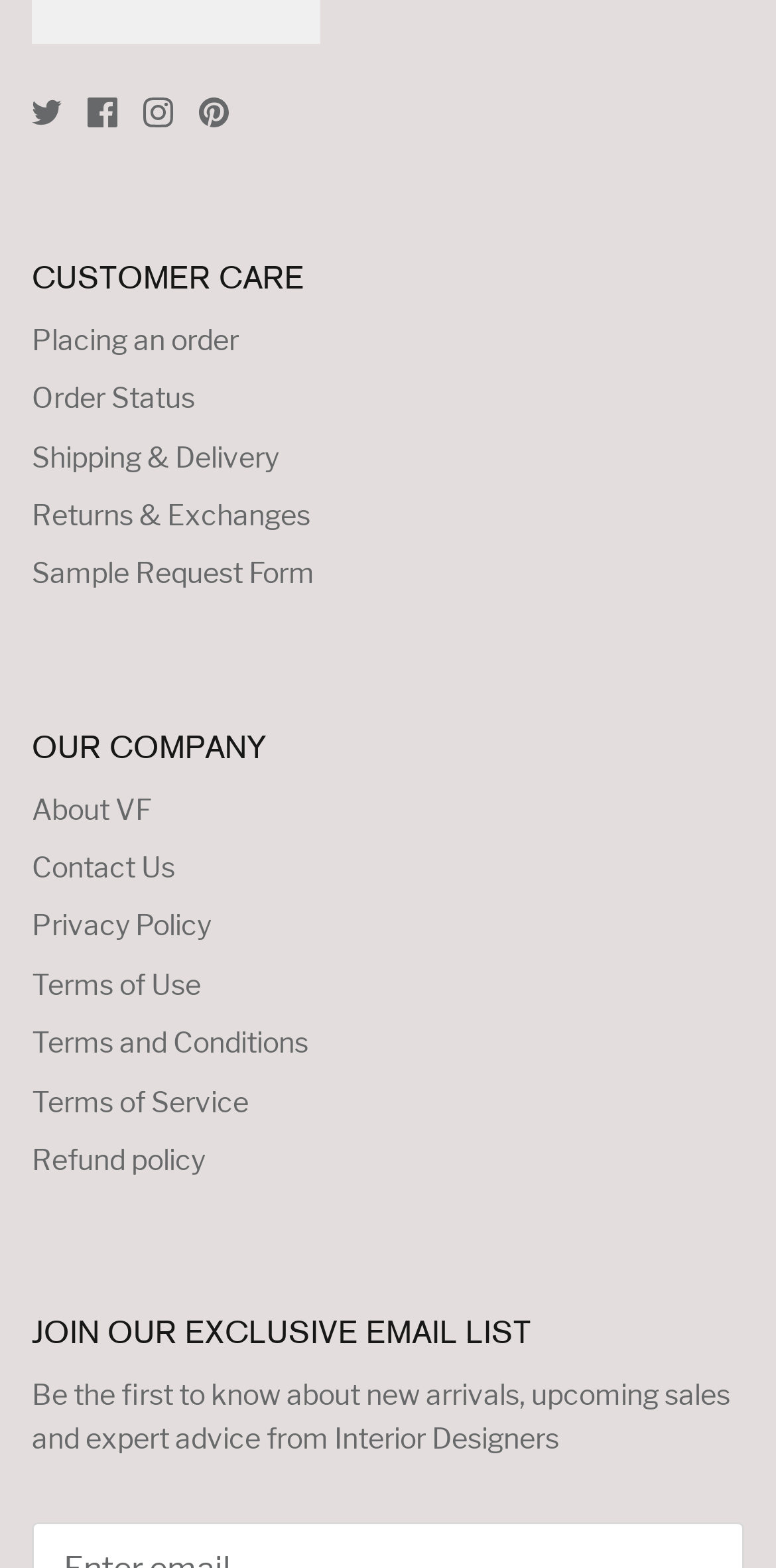Please identify the bounding box coordinates of the element I need to click to follow this instruction: "Get customer care information".

[0.041, 0.166, 0.959, 0.19]